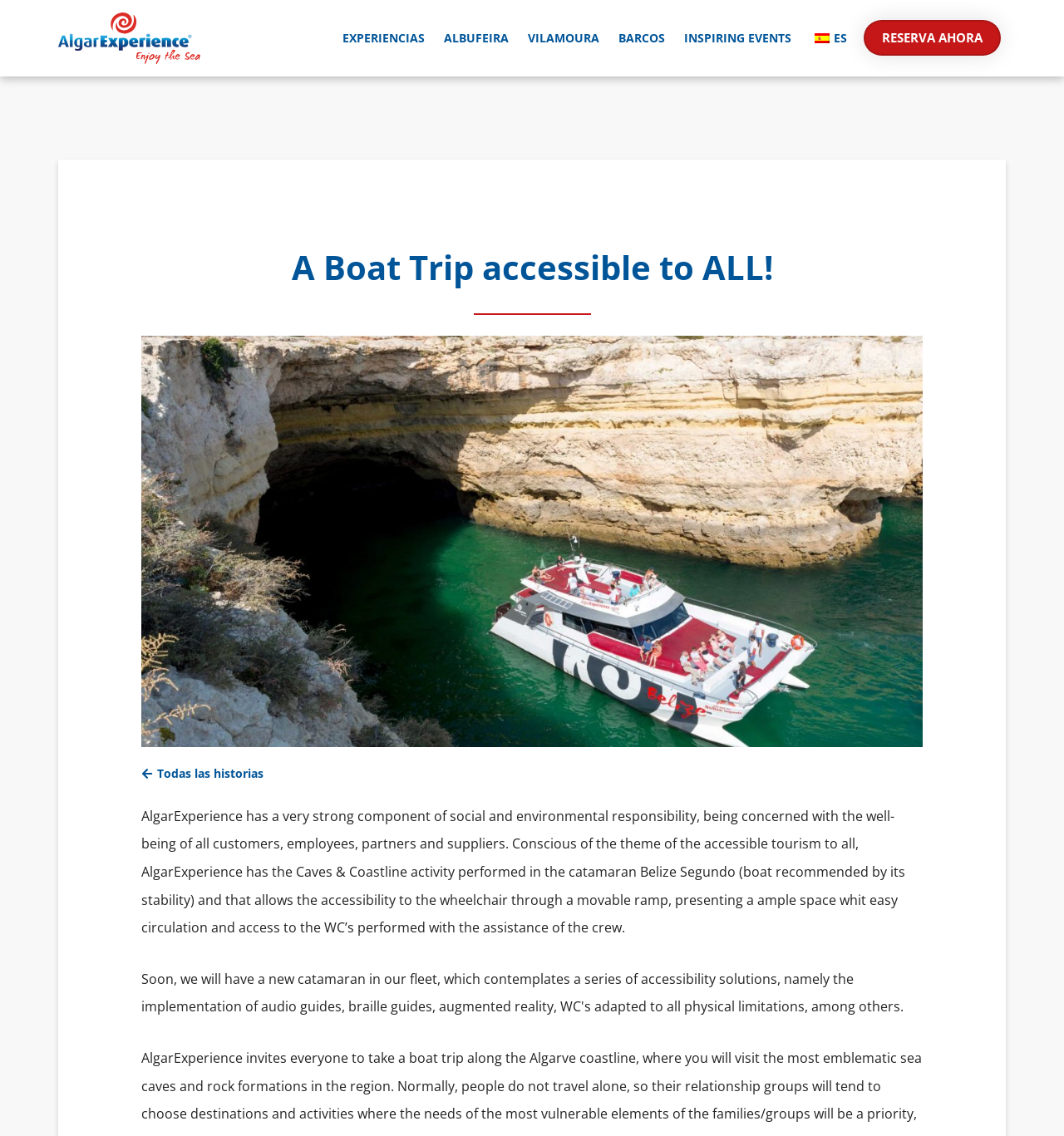What is the purpose of the movable ramp on the boat? Please answer the question using a single word or phrase based on the image.

Accessibility to wheelchair